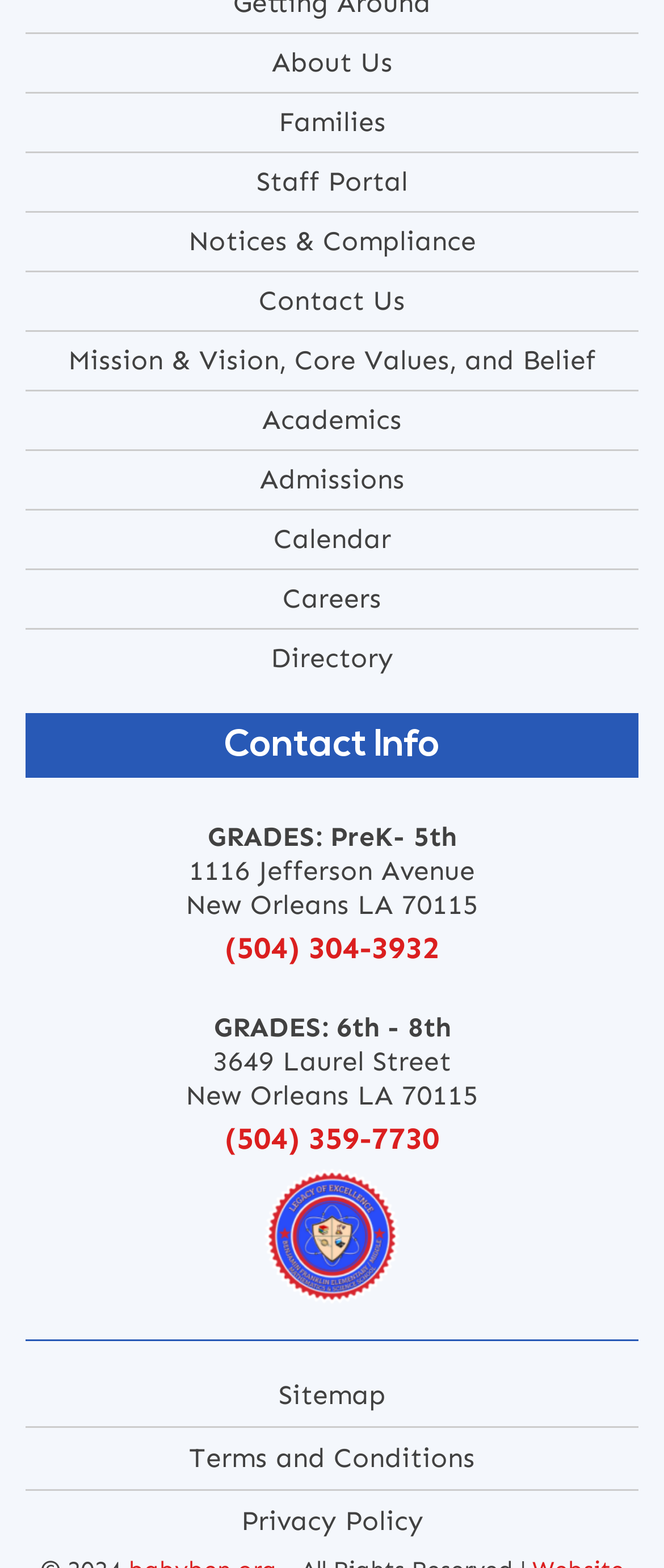What is the phone number of the school?
Based on the image, respond with a single word or phrase.

(504) 304-3932